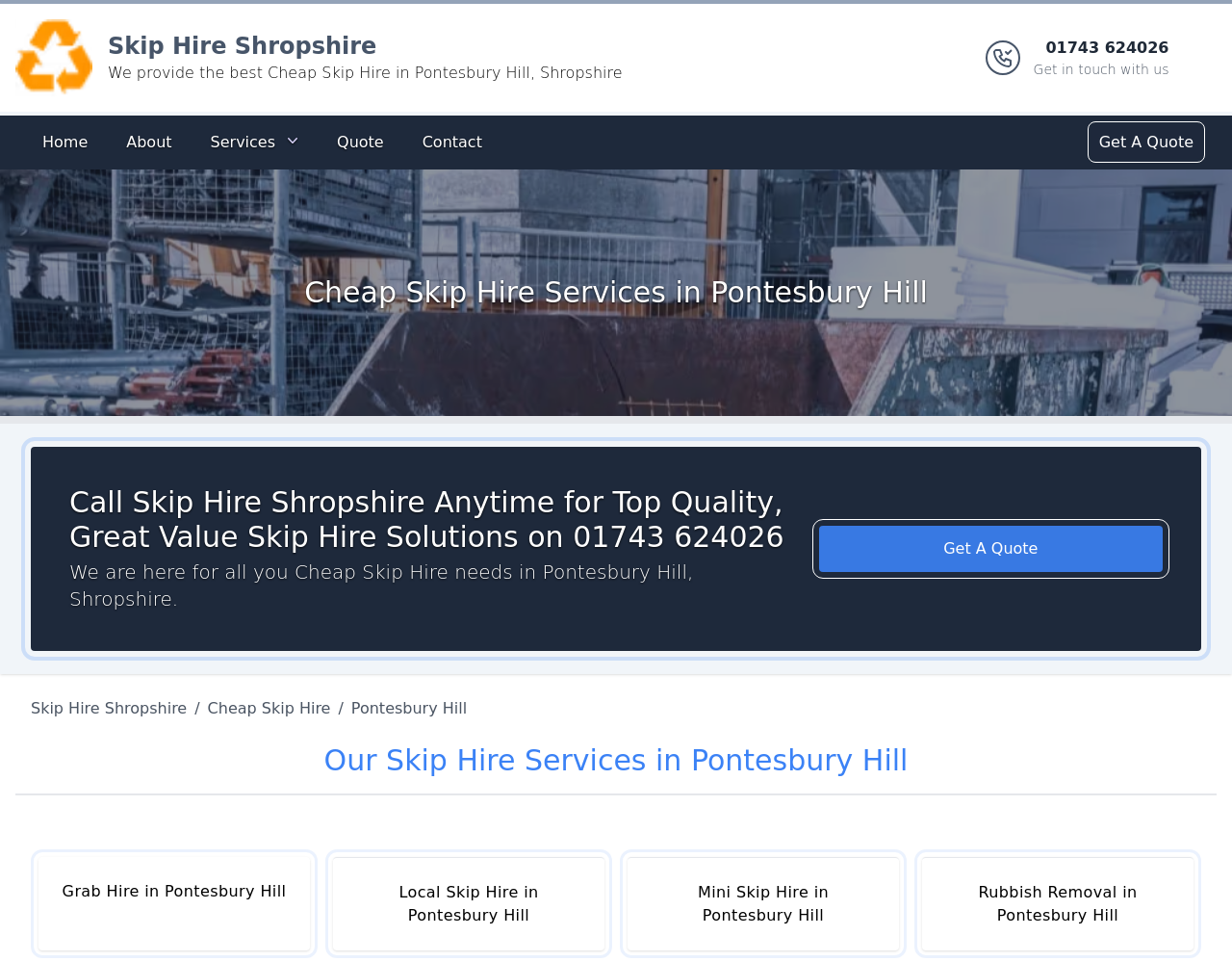What is the name of the company providing skip hire services?
Please answer the question with as much detail as possible using the screenshot.

I found the company name by looking at the logo and the text 'Skip Hire Shropshire' in the top-left corner of the webpage.